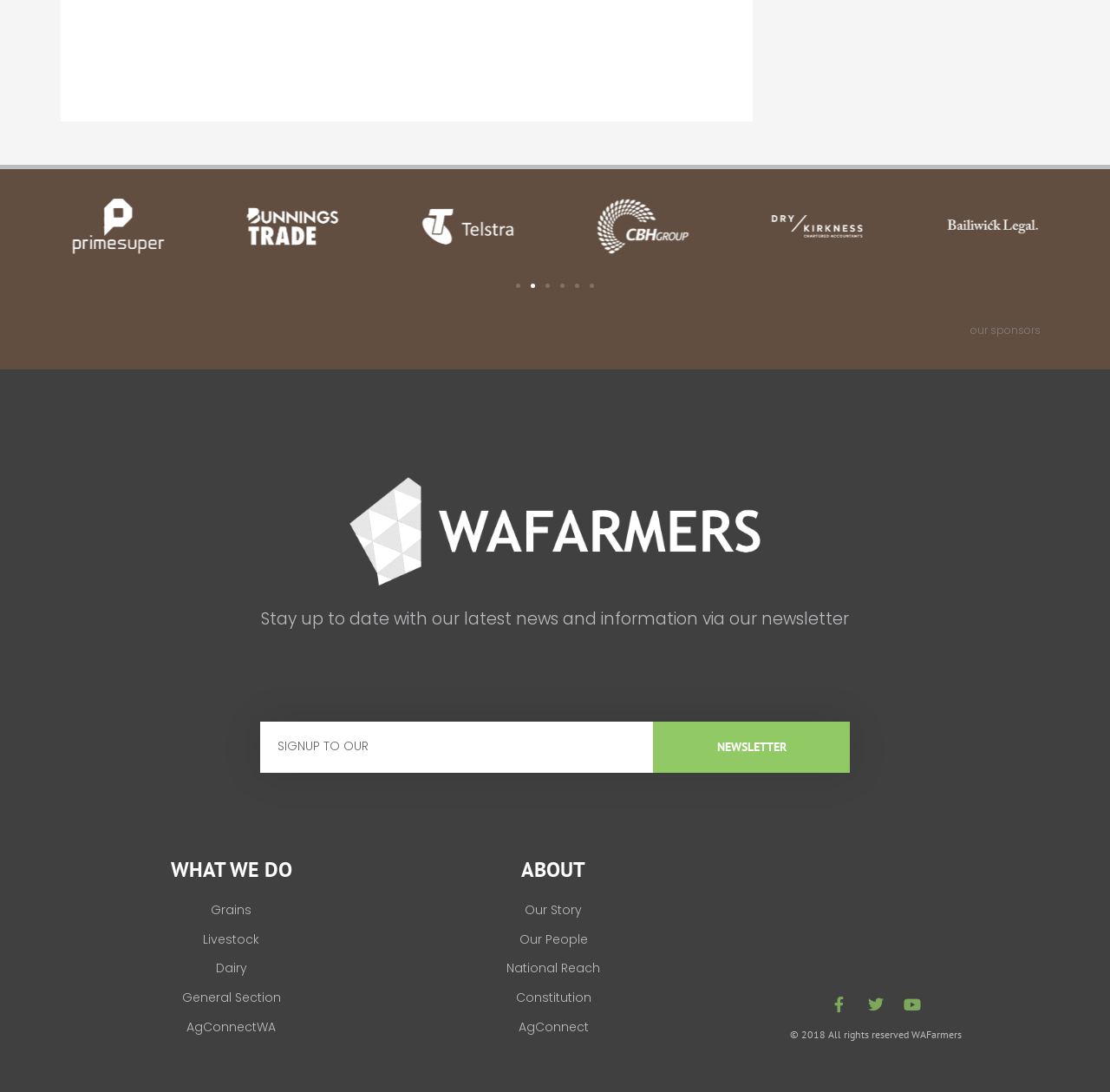Find the bounding box coordinates for the HTML element specified by: "AgConnect".

[0.354, 0.929, 0.643, 0.952]